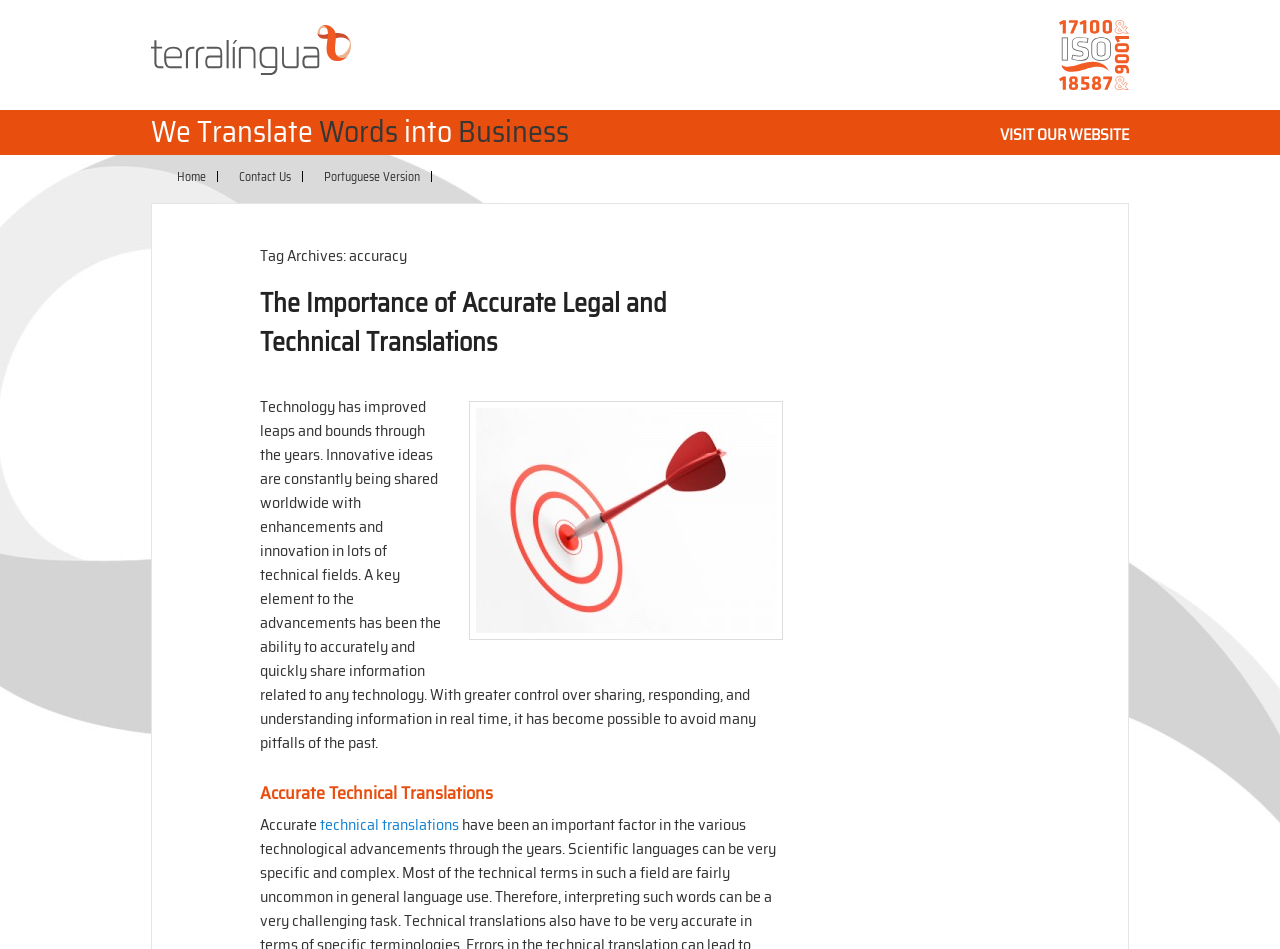What is the company name?
Analyze the image and provide a thorough answer to the question.

The company name is obtained from the root element 'accuracy | Blog Terralíngua' which suggests that the blog belongs to Terralíngua.